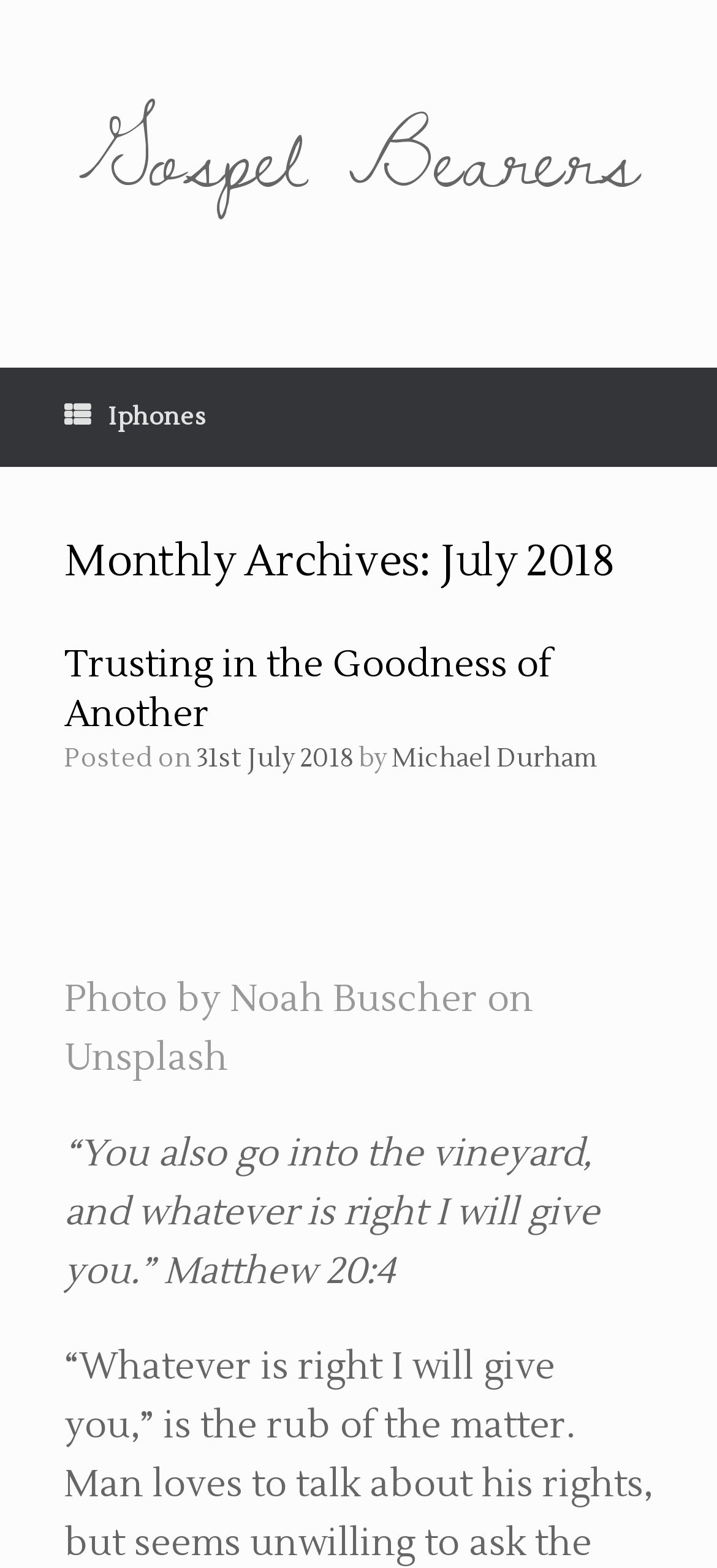Explain the webpage in detail, including its primary components.

The webpage appears to be a blog post or article from July 2018, titled "Gospel Bearers". At the top, there is a prominent link and heading with the title "Gospel Bearers". Below this, there is a link with an iPhone icon, likely a navigation or menu item.

The main content of the page is divided into sections. The first section has a heading "Monthly Archives: July 2018" and contains an article titled "Trusting in the Goodness of Another". This article has a link to the article title, and below it, there is a line of text indicating the post date, "Posted on 31st July 2018", and the author, "Michael Durham". 

To the right of the post date and author, there is a small gap, and then a paragraph of text, which appears to be a quote from the Bible, "“You also go into the vineyard, and whatever is right I will give you.” Matthew 20:4". Above this quote, there is a photo credit, "Photo by Noah Buscher on Unsplash".